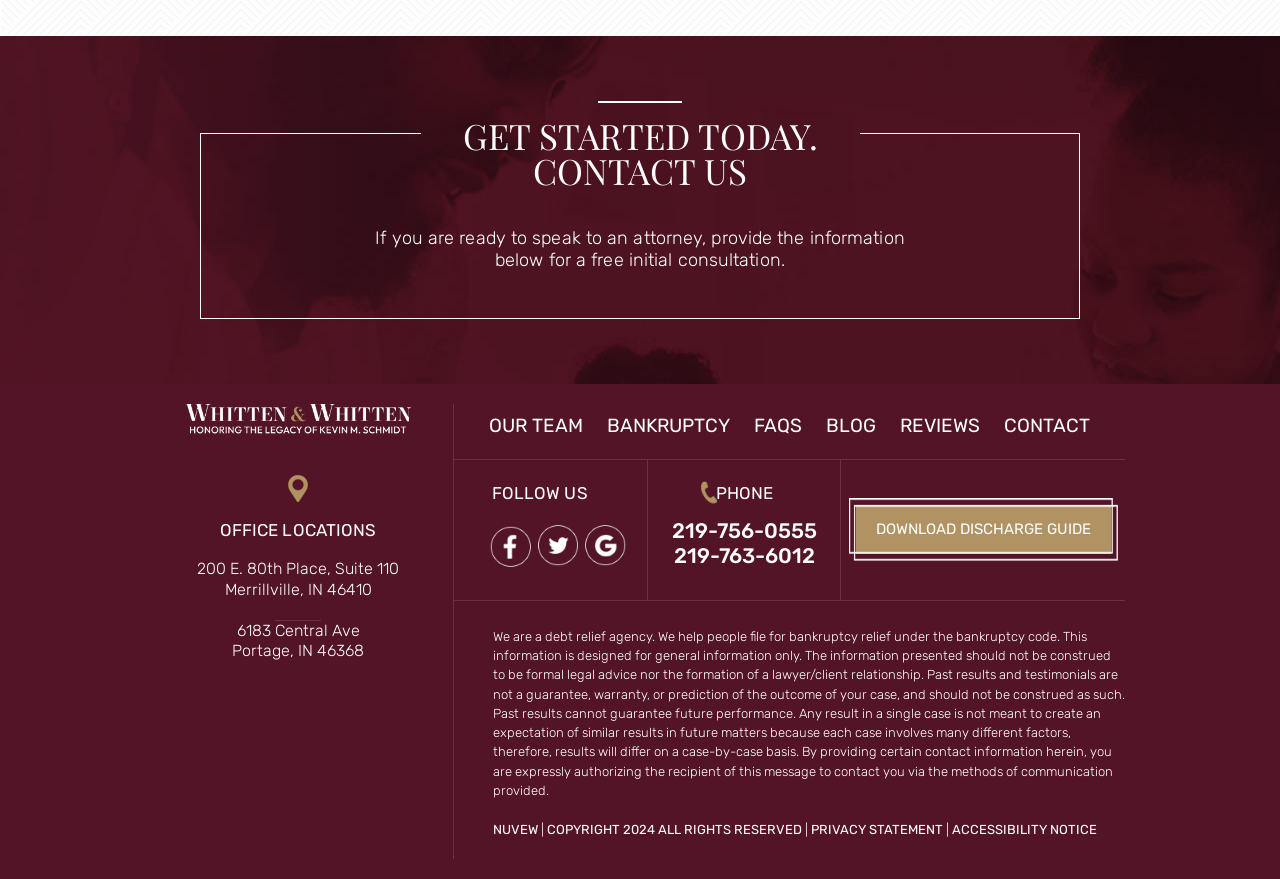What is the phone number of the law firm?
Provide a detailed and well-explained answer to the question.

The phone number of the law firm can be found in the link element with the text '219-756-0555', which is located under the 'PHONE' heading.